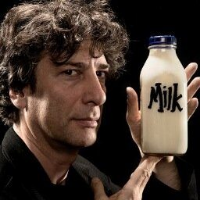Explain the scene depicted in the image, including all details.

In the image, a man with curly dark hair and a serious expression is holding a vintage-style glass bottle of milk, prominently labeled with the word "Milk" in a bold, playful font. The background is dark, emphasizing the subject and the bottle. This image is utilized in the context of a blog post featuring a quote from Neil Gaiman, highlighting a reflective quote about the fragility of dreams and hearts. The photograph appears to have been sourced from Gaiman's Twitter feed, adding a personal touch to the blog's exploration of themes related to creativity and emotional vulnerability.